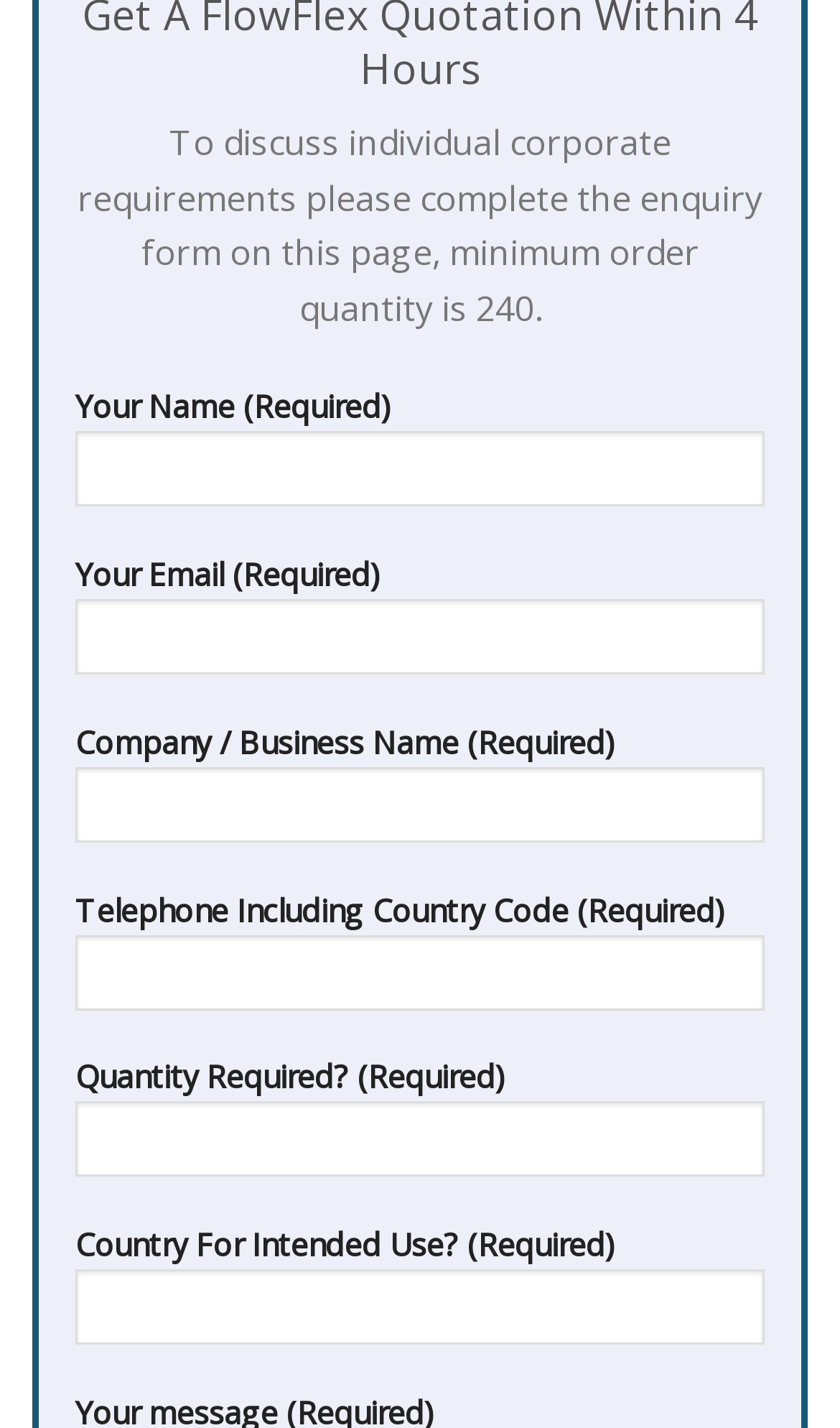How many required fields are there in the enquiry form?
Use the screenshot to answer the question with a single word or phrase.

6